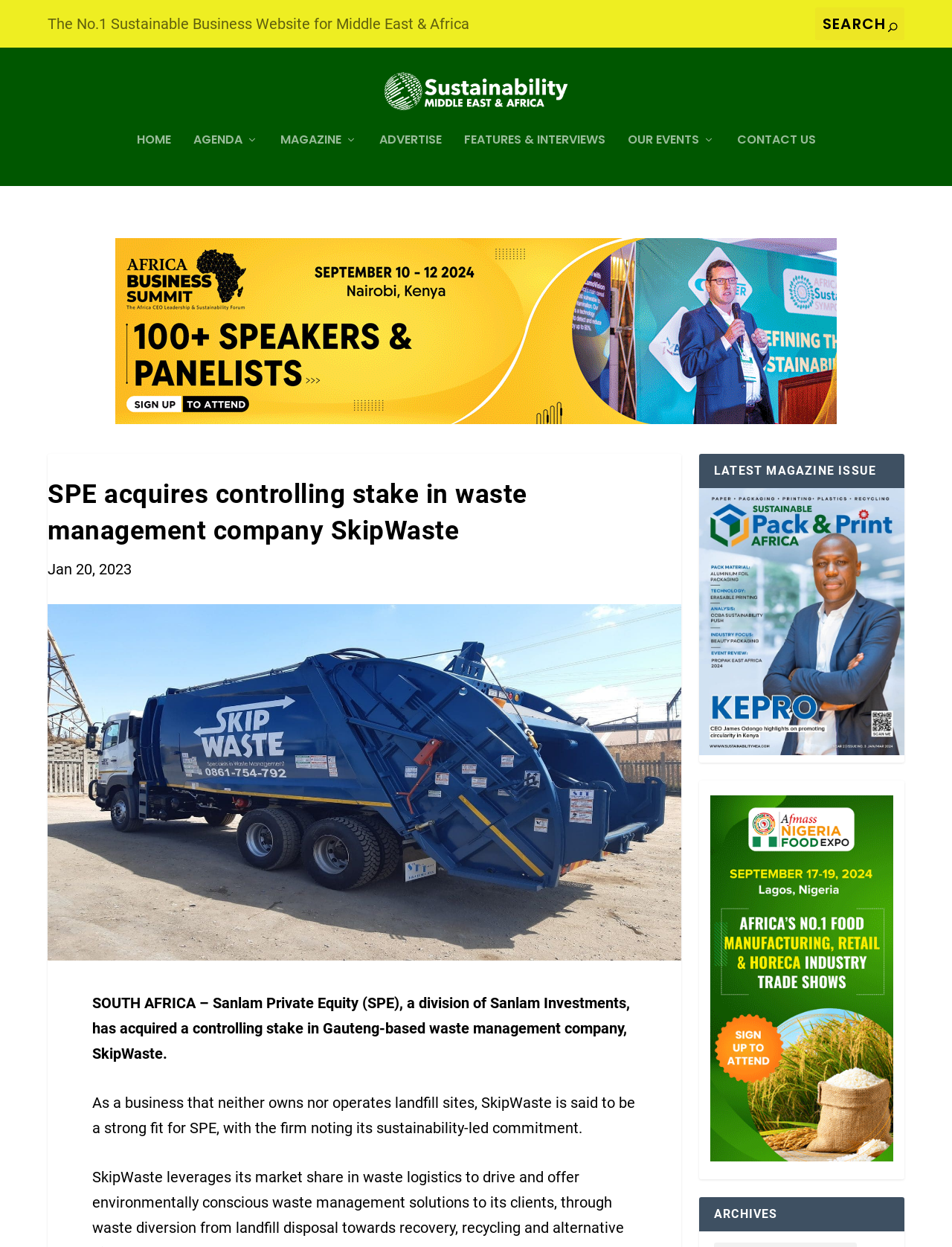Extract the bounding box of the UI element described as: "parent_node: HOME".

[0.05, 0.055, 0.95, 0.112]